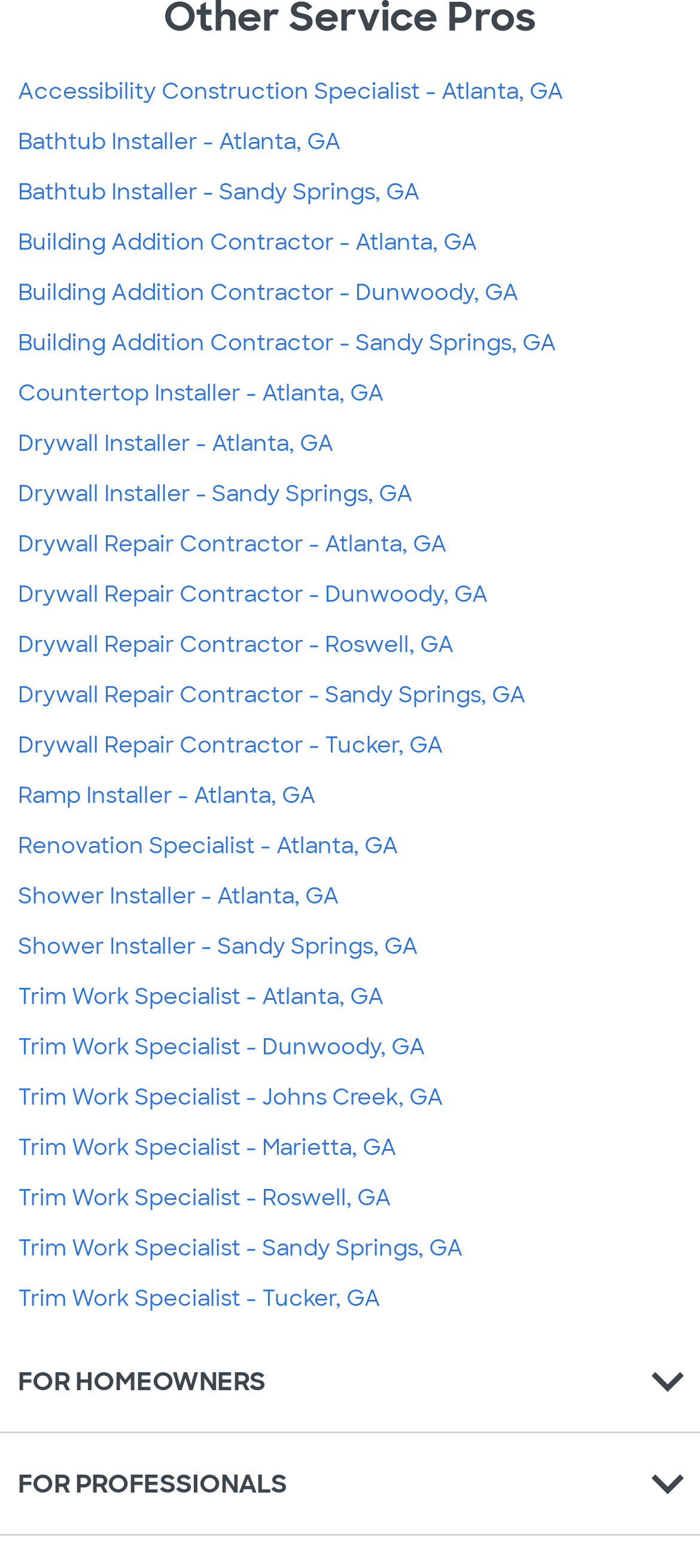Locate the coordinates of the bounding box for the clickable region that fulfills this instruction: "Click on expand_more".

[0.908, 0.861, 1.0, 0.902]